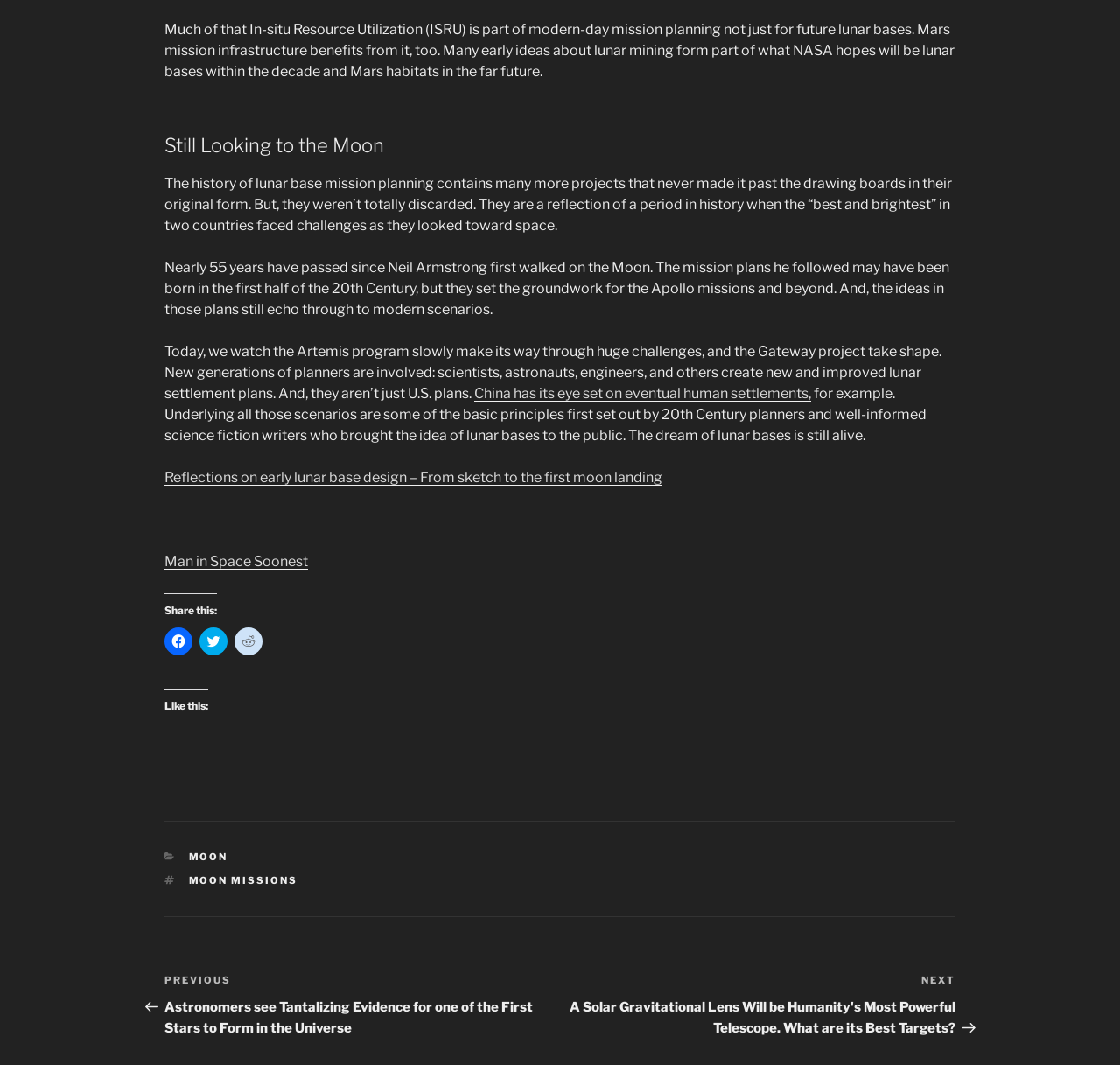Based on the provided description, "Man in Space Soonest", find the bounding box of the corresponding UI element in the screenshot.

[0.147, 0.519, 0.275, 0.535]